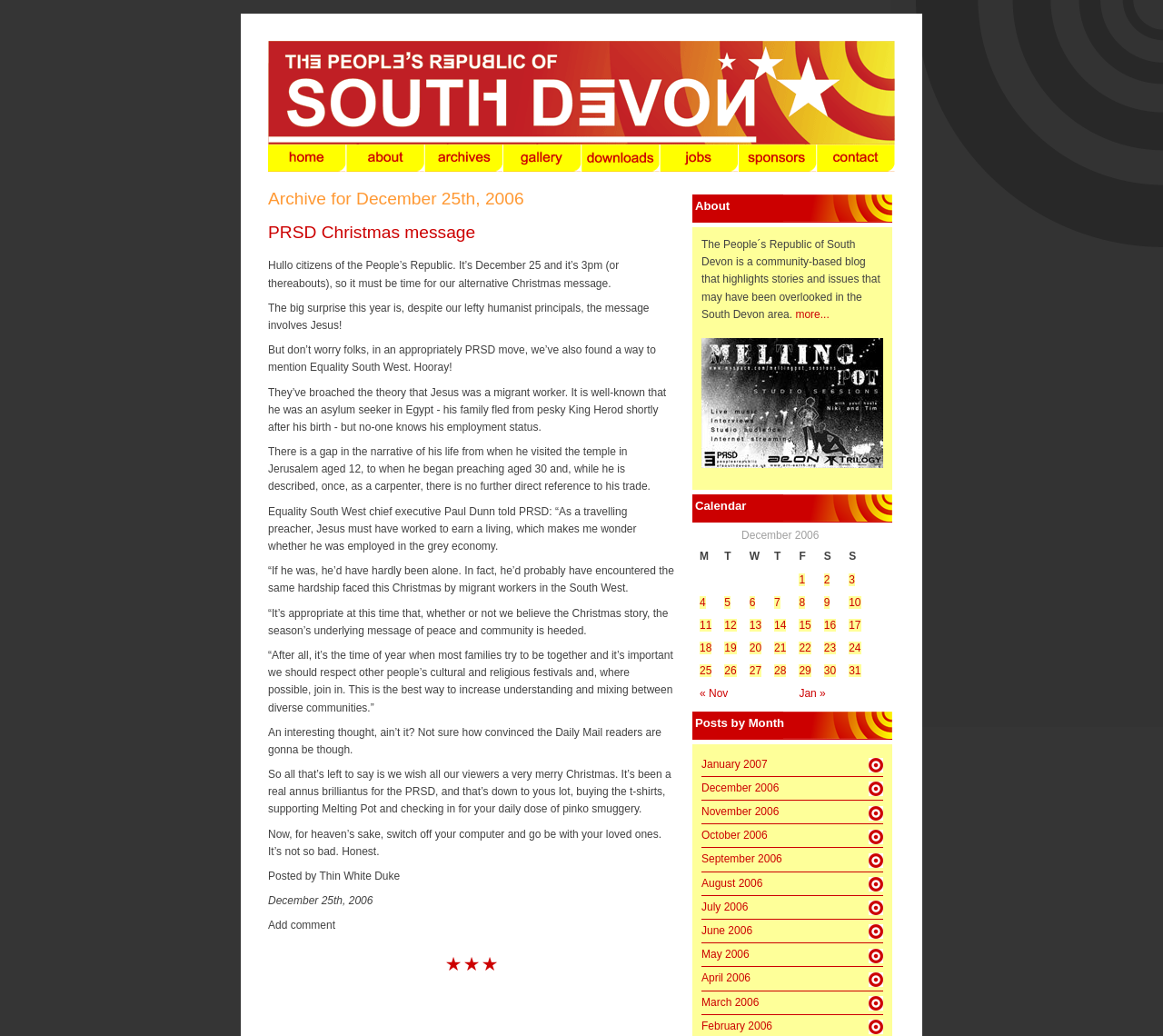Refer to the image and provide an in-depth answer to the question:
How many days are listed in the calendar table?

I counted the number of days listed in the calendar table by looking at the grid cells with the numbers 1 to 17 which are located in the table.